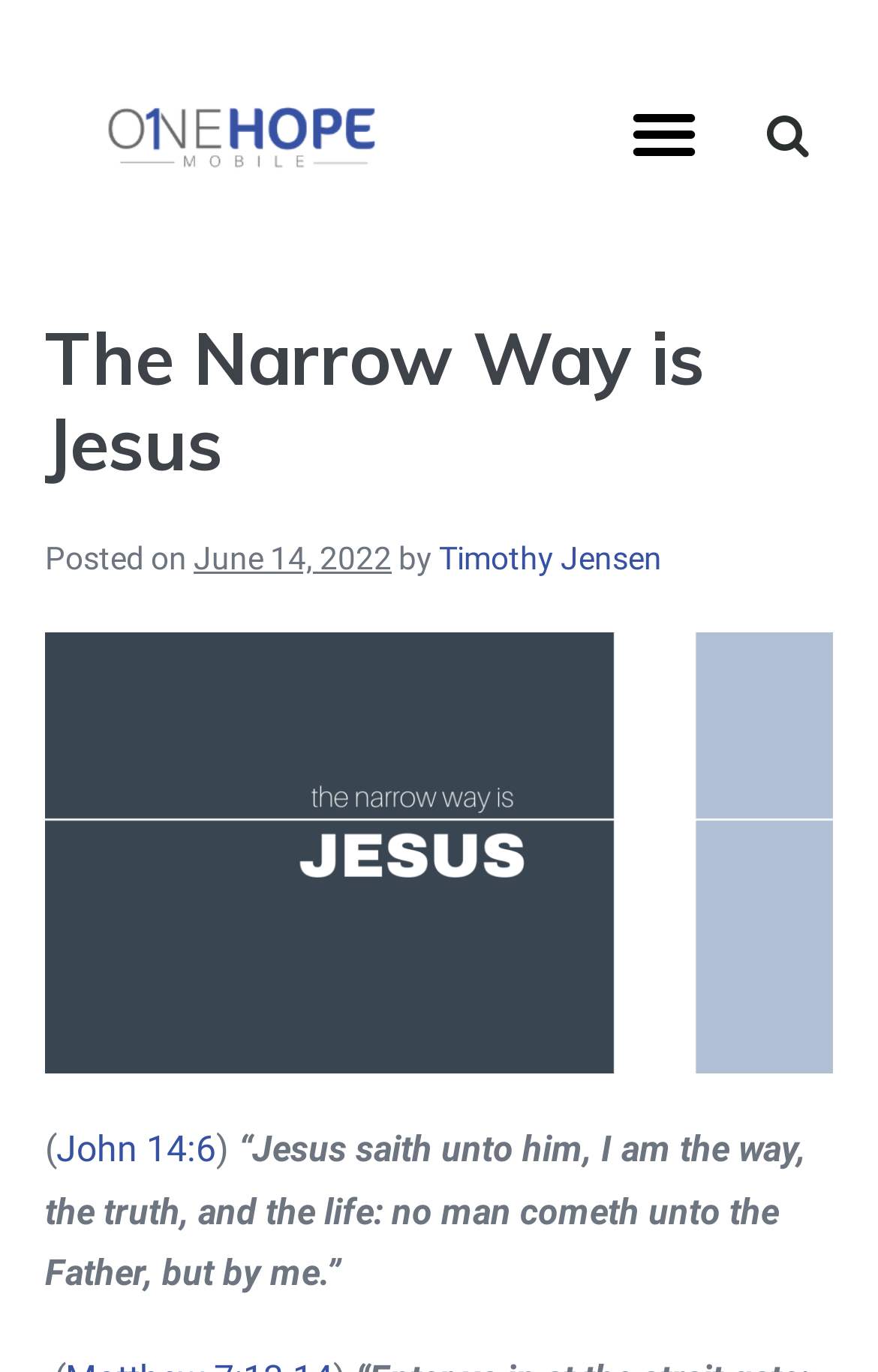What is the Bible verse mentioned in the webpage?
Using the visual information, answer the question in a single word or phrase.

John 14:6